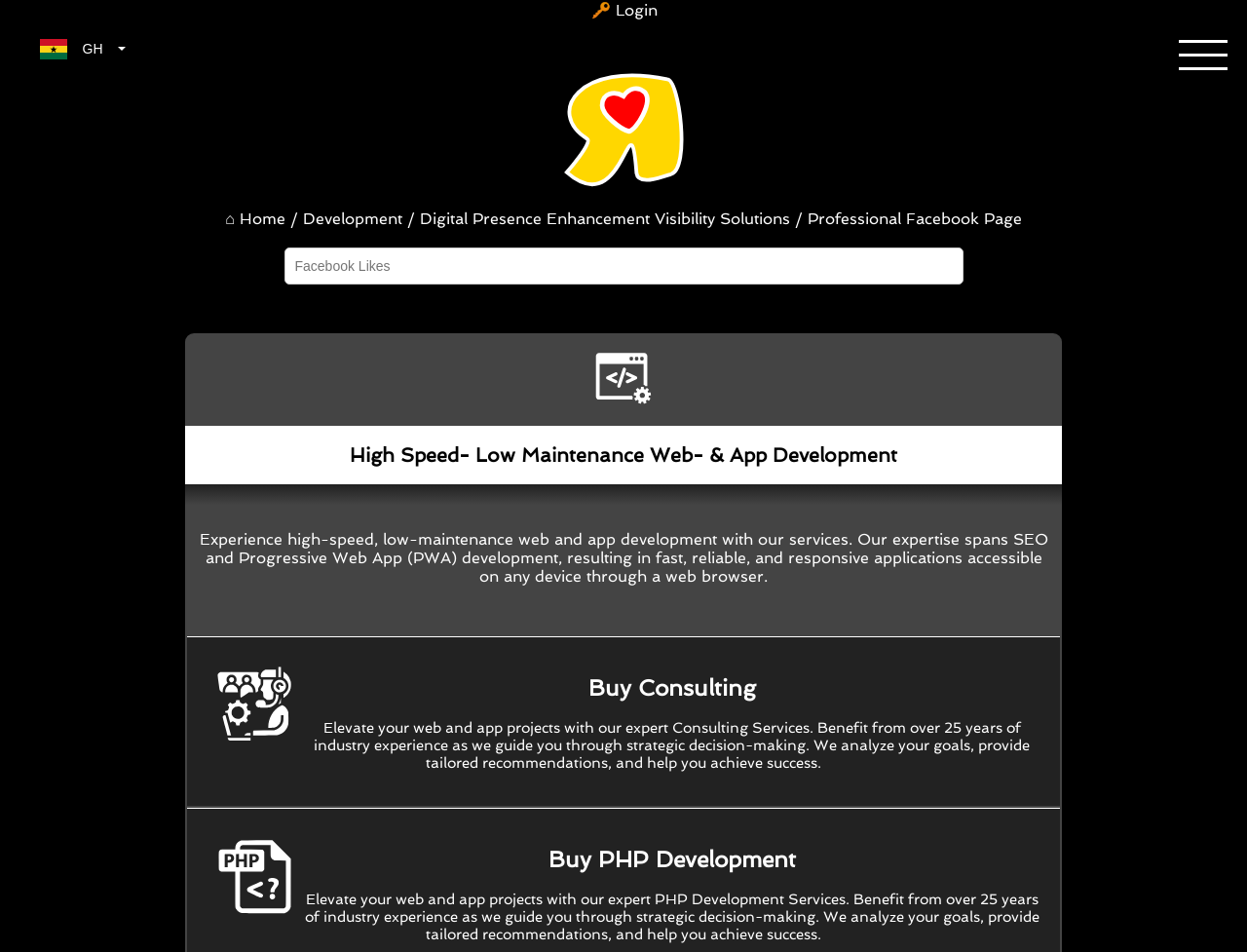Using the elements shown in the image, answer the question comprehensively: What is the purpose of the 'Social Media Boosting & Technical SEO' link?

The link 'Social Media Boosting & Technical SEO' suggests that the purpose of this link is to provide services related to social media boosting and technical SEO.